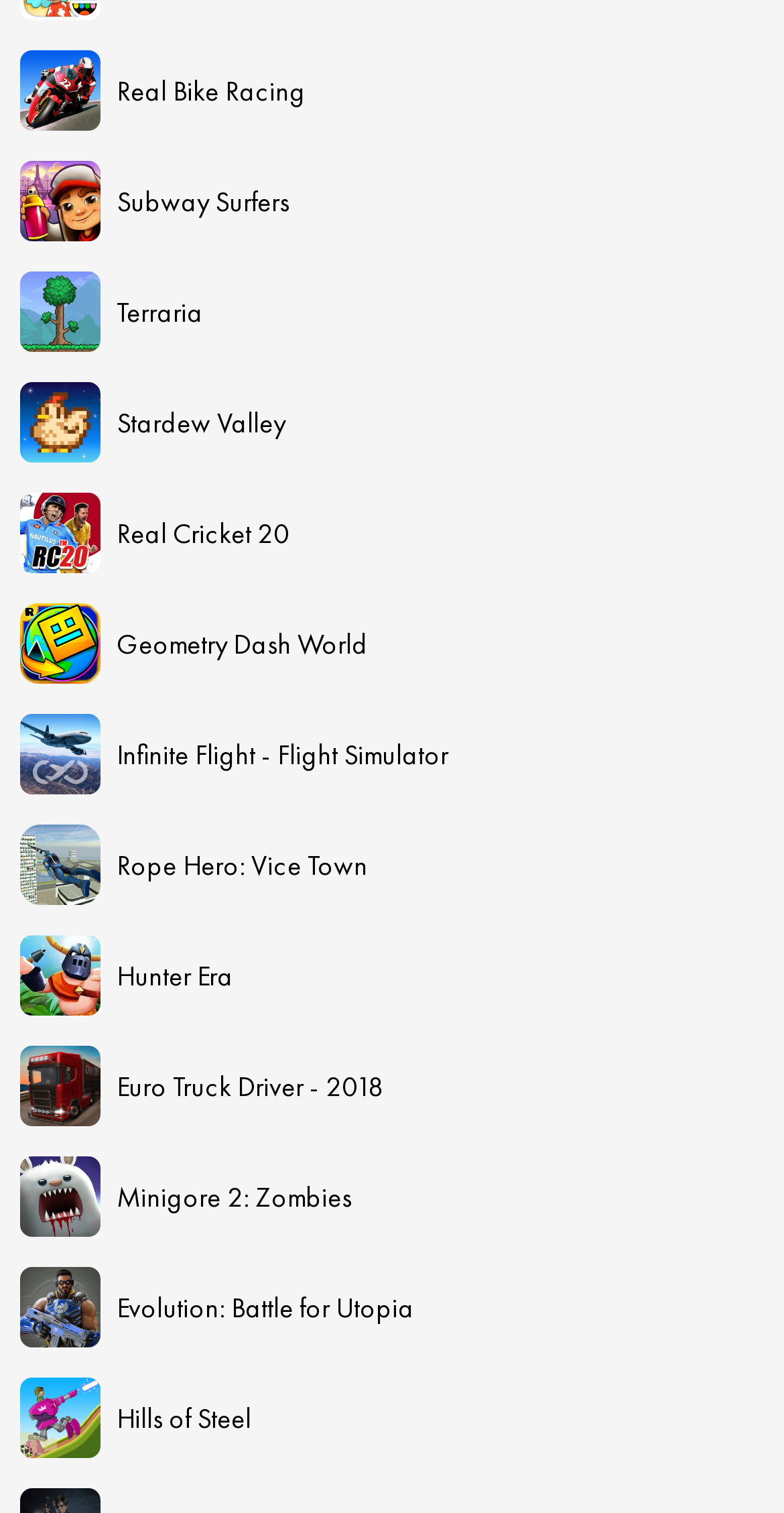What is the last game listed?
Answer the question with a single word or phrase, referring to the image.

Hills of Steel